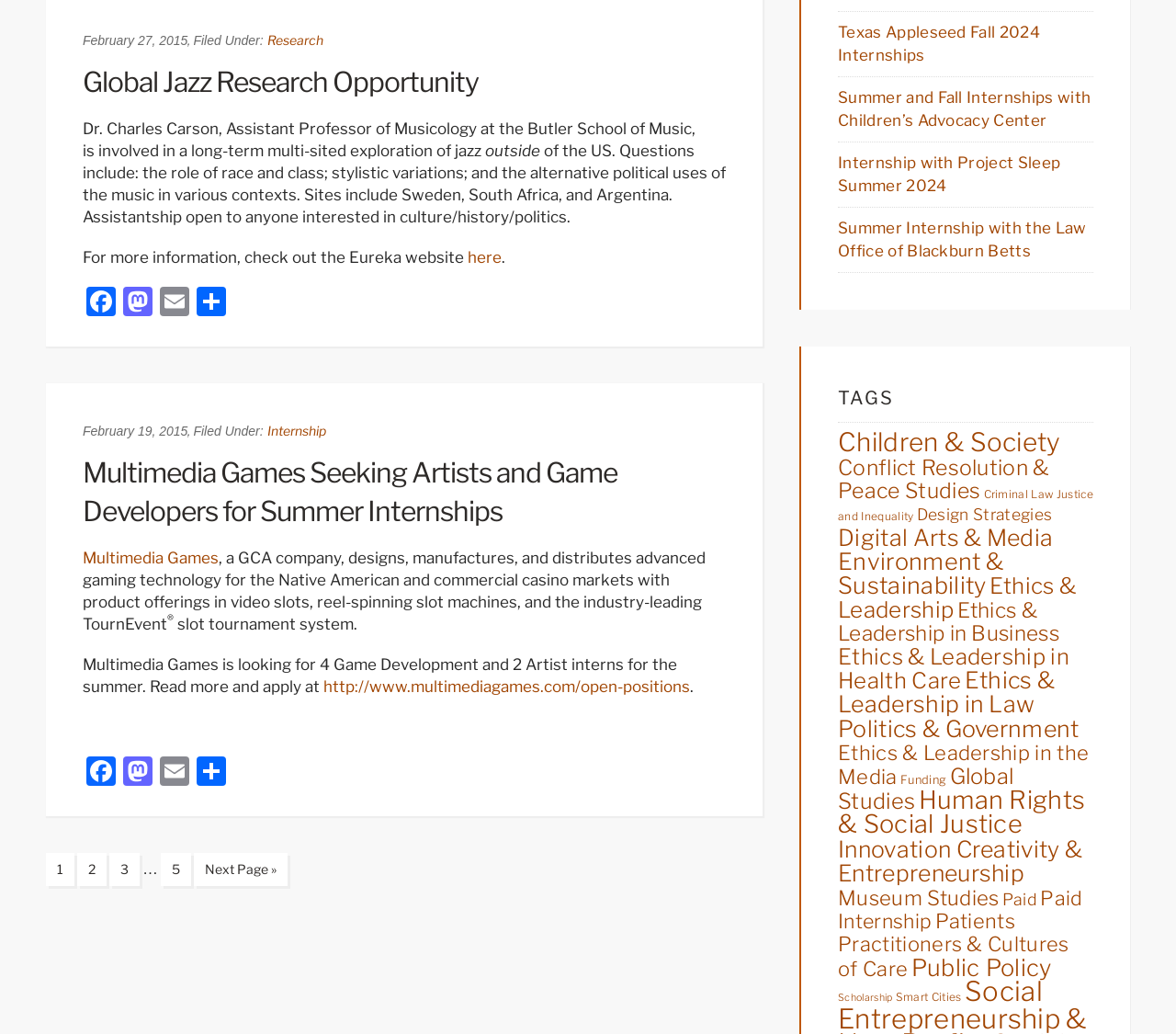Please reply to the following question using a single word or phrase: 
How many Game Development interns is Multimedia Games looking for?

4